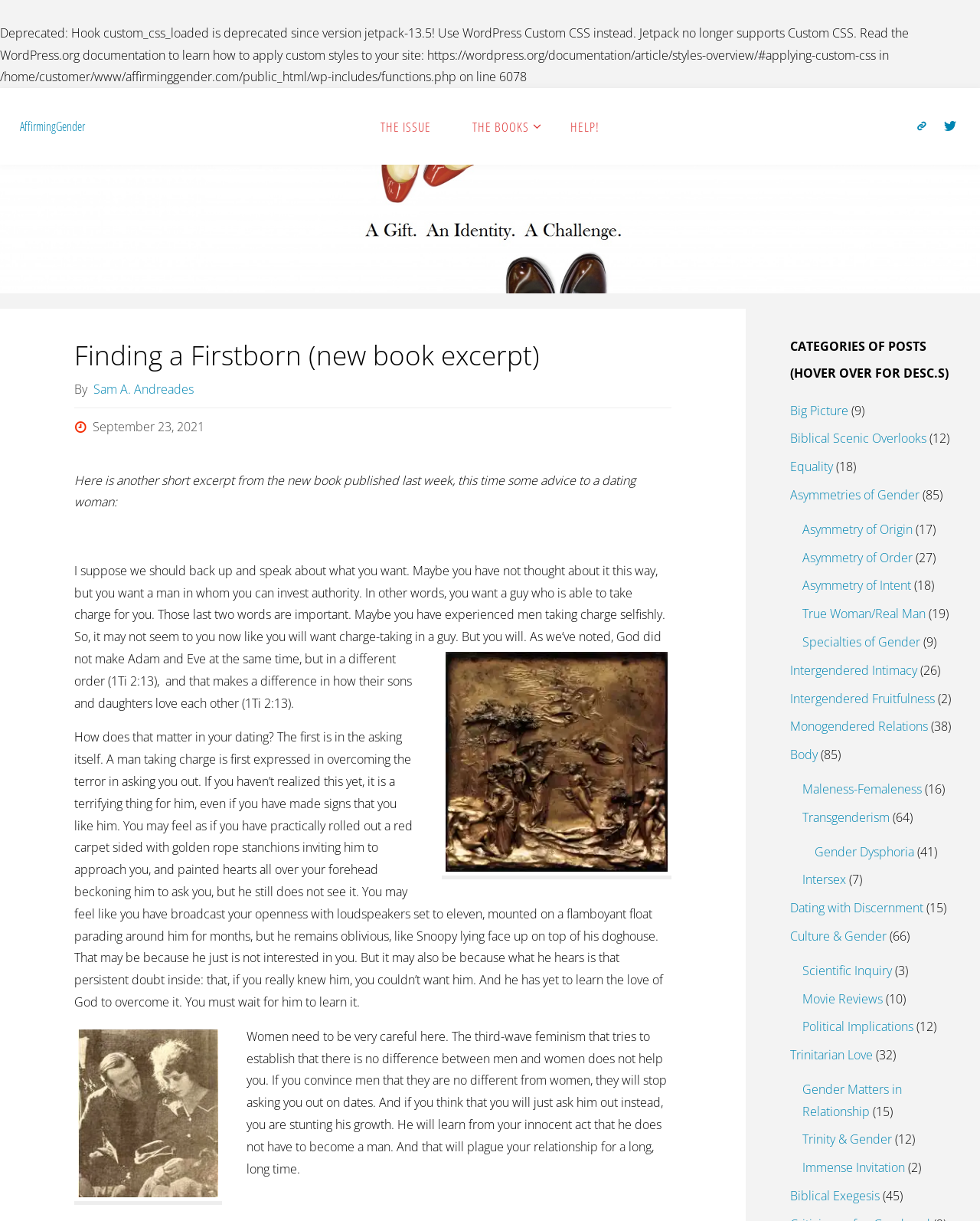What is the title of the book excerpt? From the image, respond with a single word or brief phrase.

Finding a Firstborn